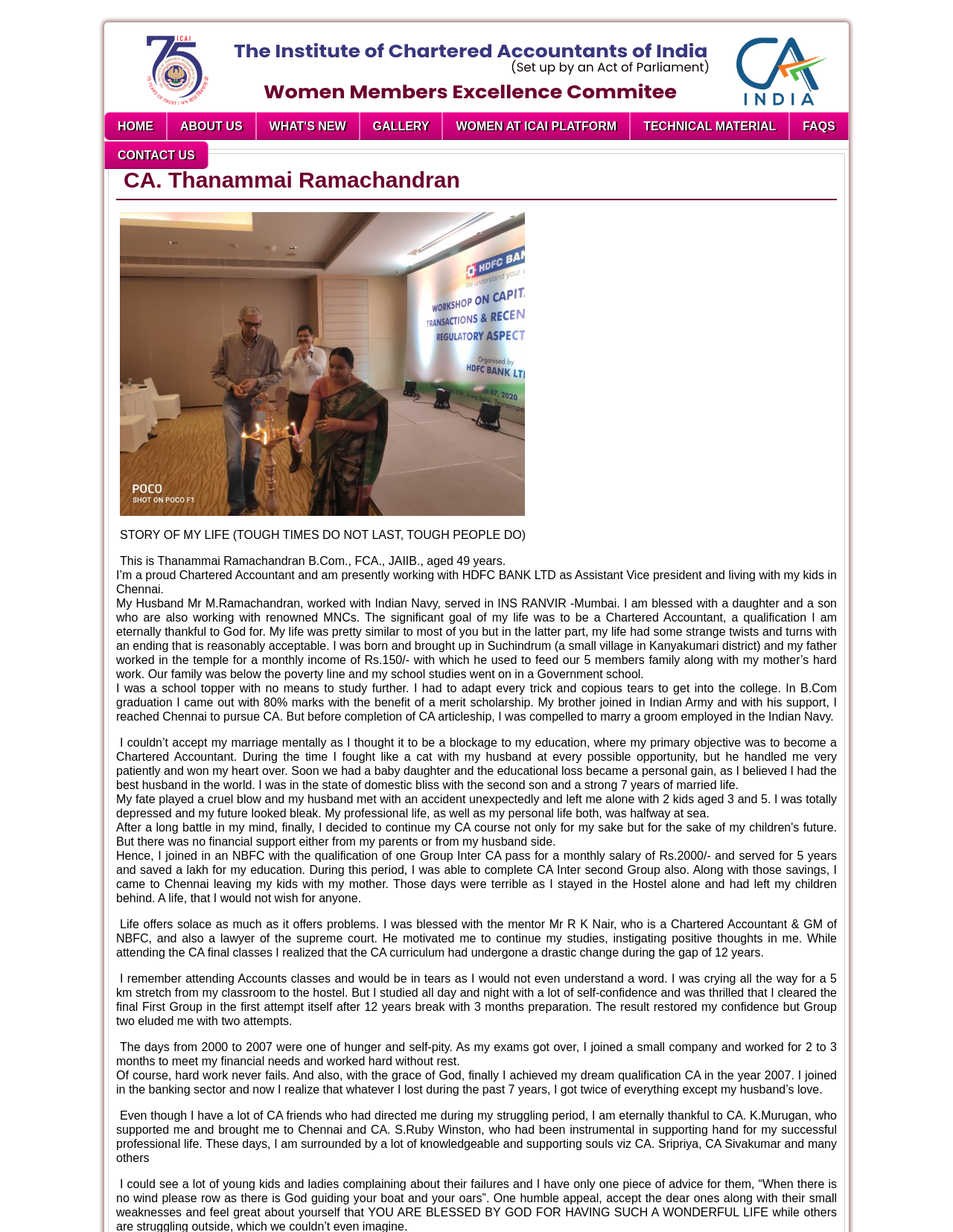Highlight the bounding box of the UI element that corresponds to this description: "Women at ICAI Platform".

[0.464, 0.091, 0.661, 0.114]